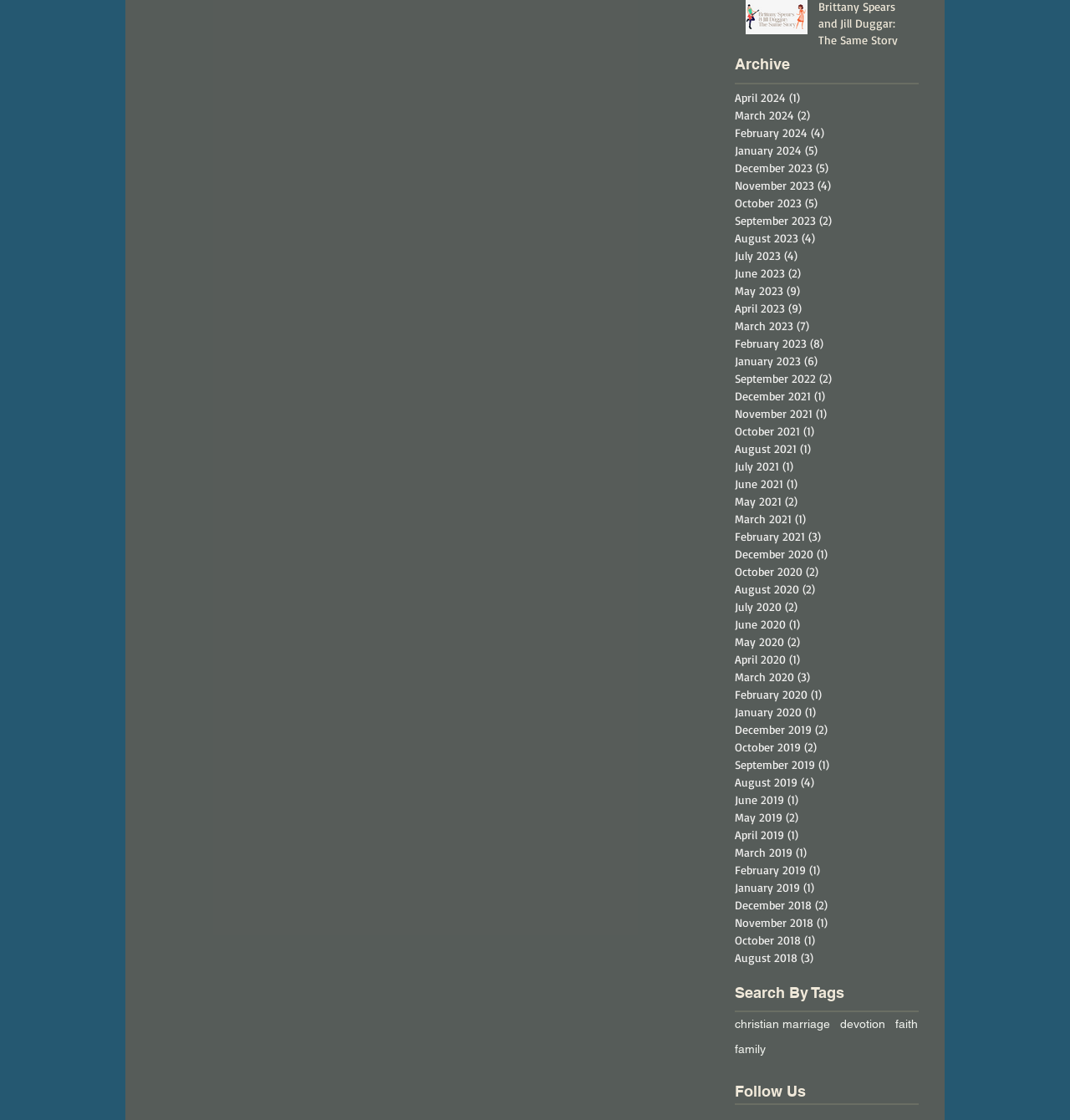Find the bounding box coordinates of the clickable element required to execute the following instruction: "View December 2023 posts". Provide the coordinates as four float numbers between 0 and 1, i.e., [left, top, right, bottom].

[0.687, 0.141, 0.851, 0.157]